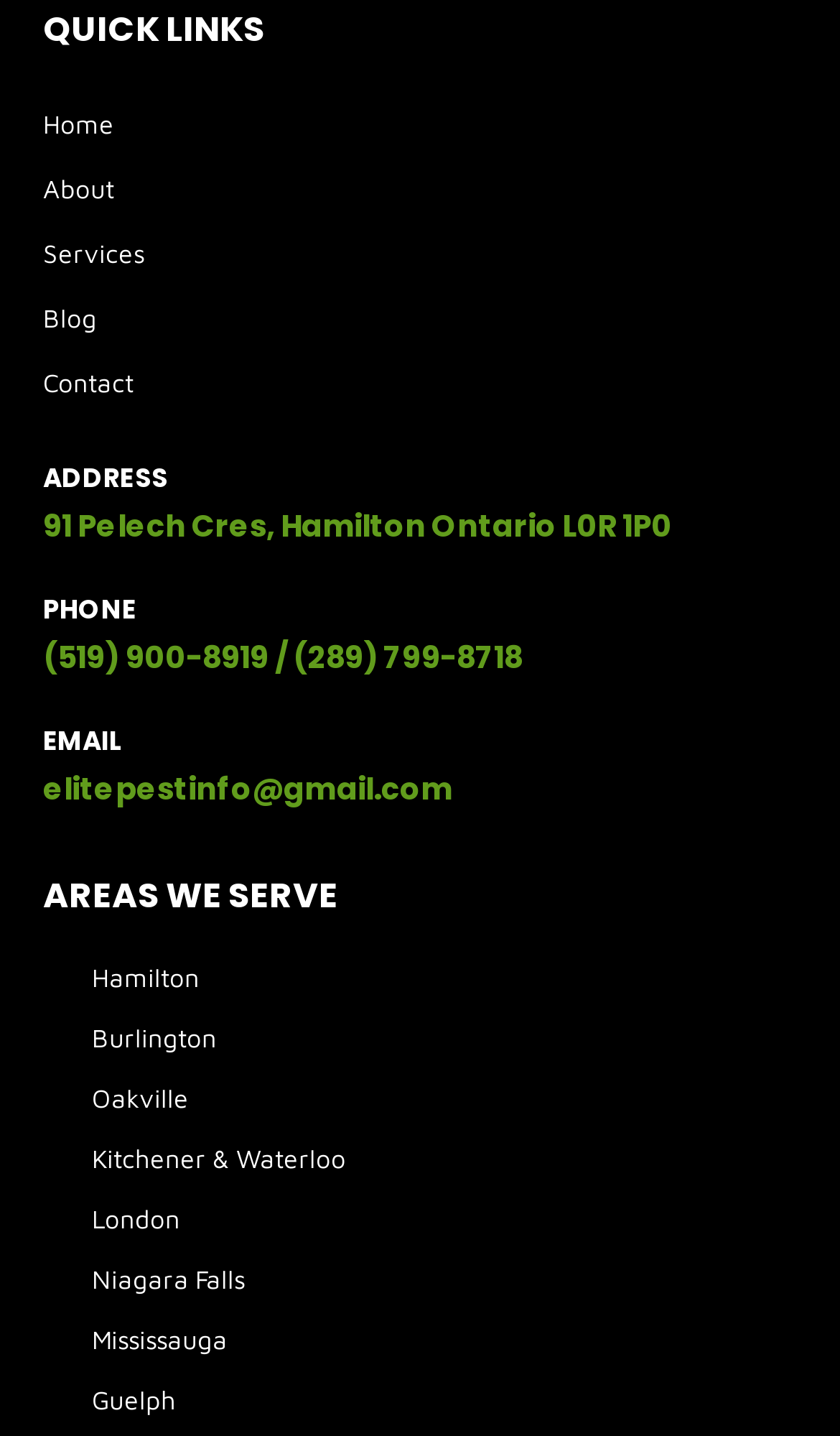Find the bounding box coordinates of the element to click in order to complete this instruction: "go to home page". The bounding box coordinates must be four float numbers between 0 and 1, denoted as [left, top, right, bottom].

[0.051, 0.064, 0.949, 0.109]